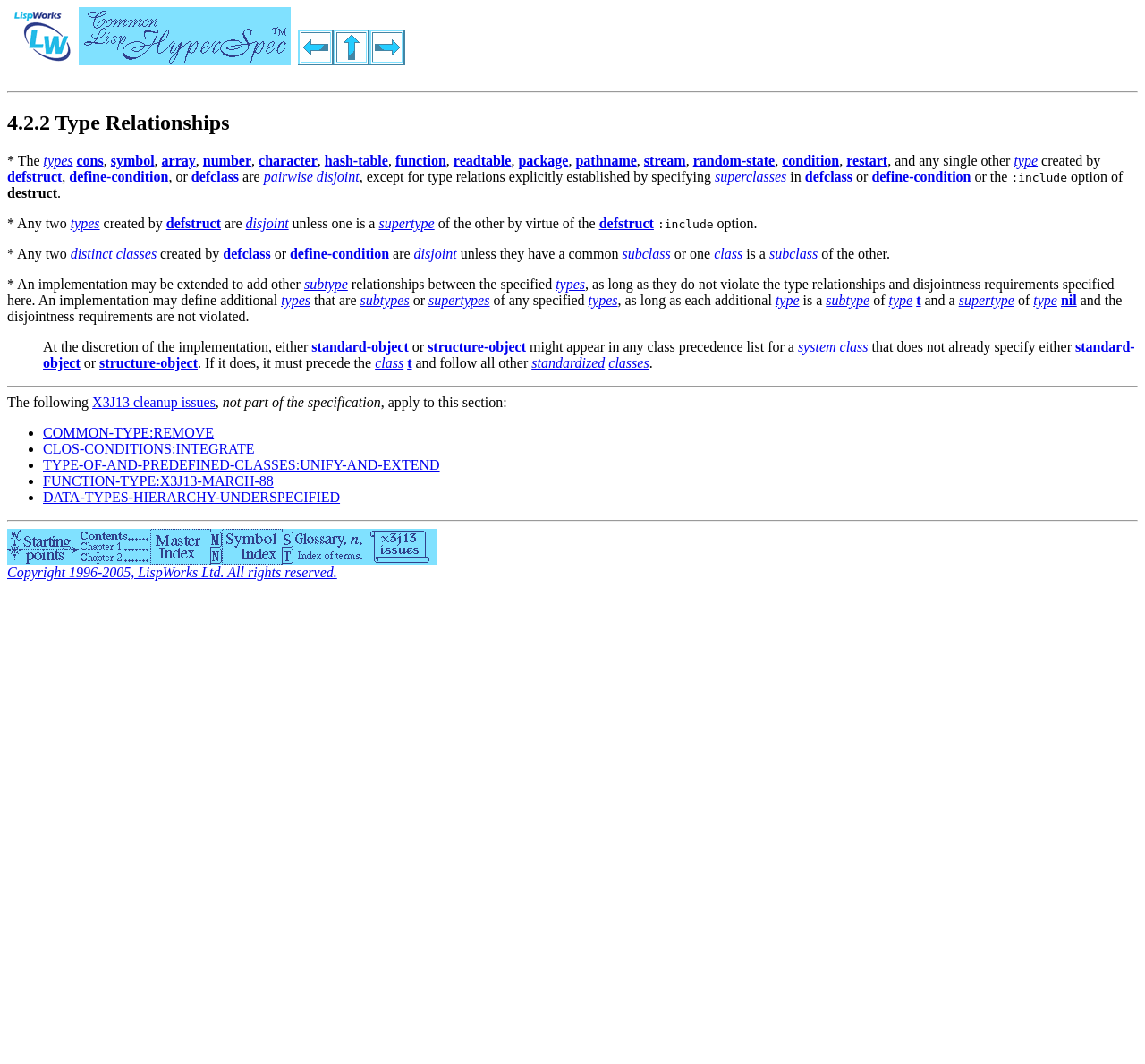Please determine the bounding box coordinates for the element that should be clicked to follow these instructions: "Learn about types".

[0.038, 0.144, 0.064, 0.158]